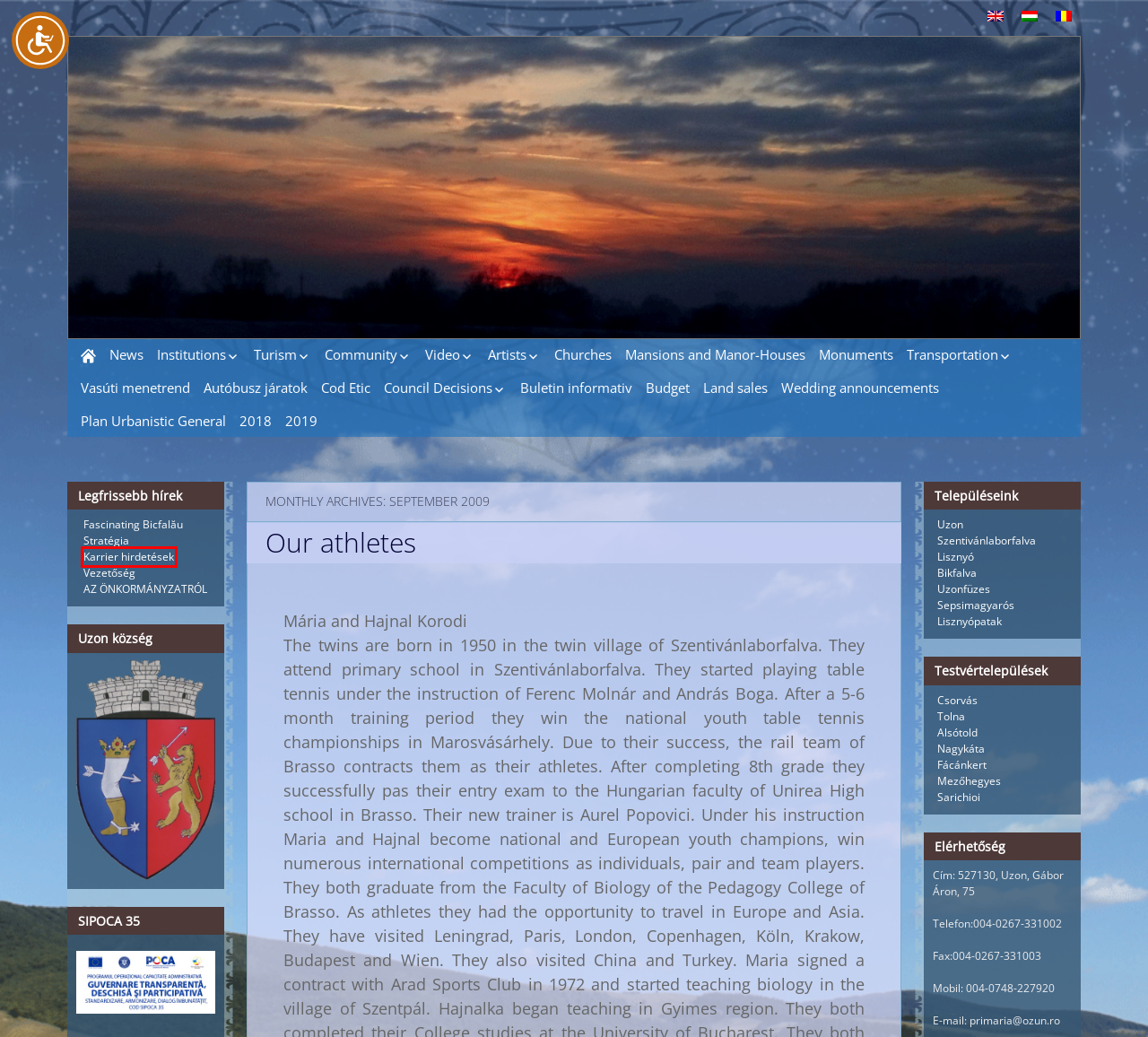Check out the screenshot of a webpage with a red rectangle bounding box. Select the best fitting webpage description that aligns with the new webpage after clicking the element inside the bounding box. Here are the candidates:
A. Council Decisions
B. Ozun Country
C. Karrier hirdetések
D. Video
E. Csorvás - Címlap
F. Uzonfüzes
G. Jelentés
H. Intézmények

C